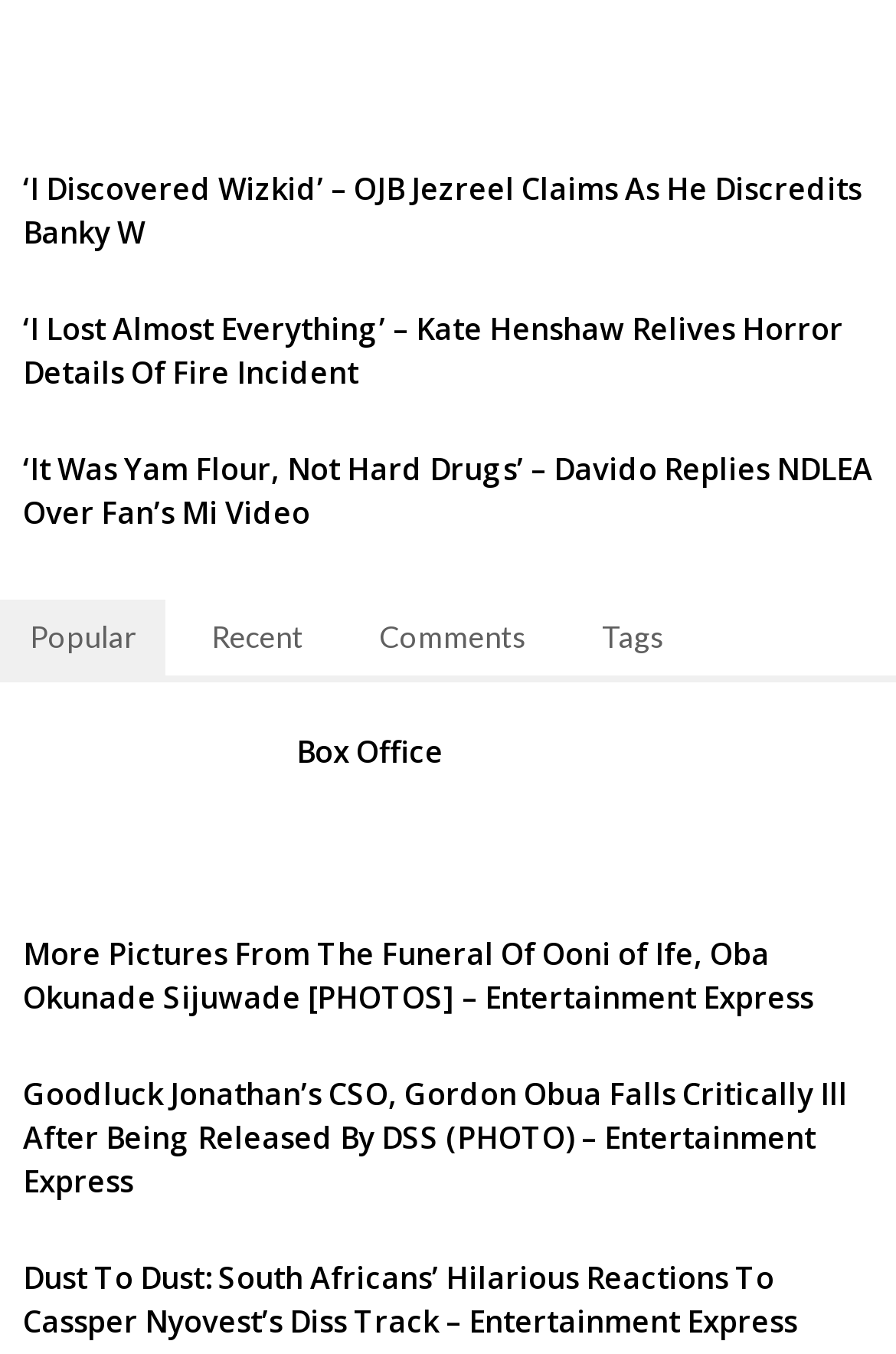What is the topic of the first article?
Please give a well-detailed answer to the question.

The first article has a heading that mentions Wizkid, a popular Nigerian musician, and OJB Jezreel, so it appears to be an article about Wizkid and his discovery.